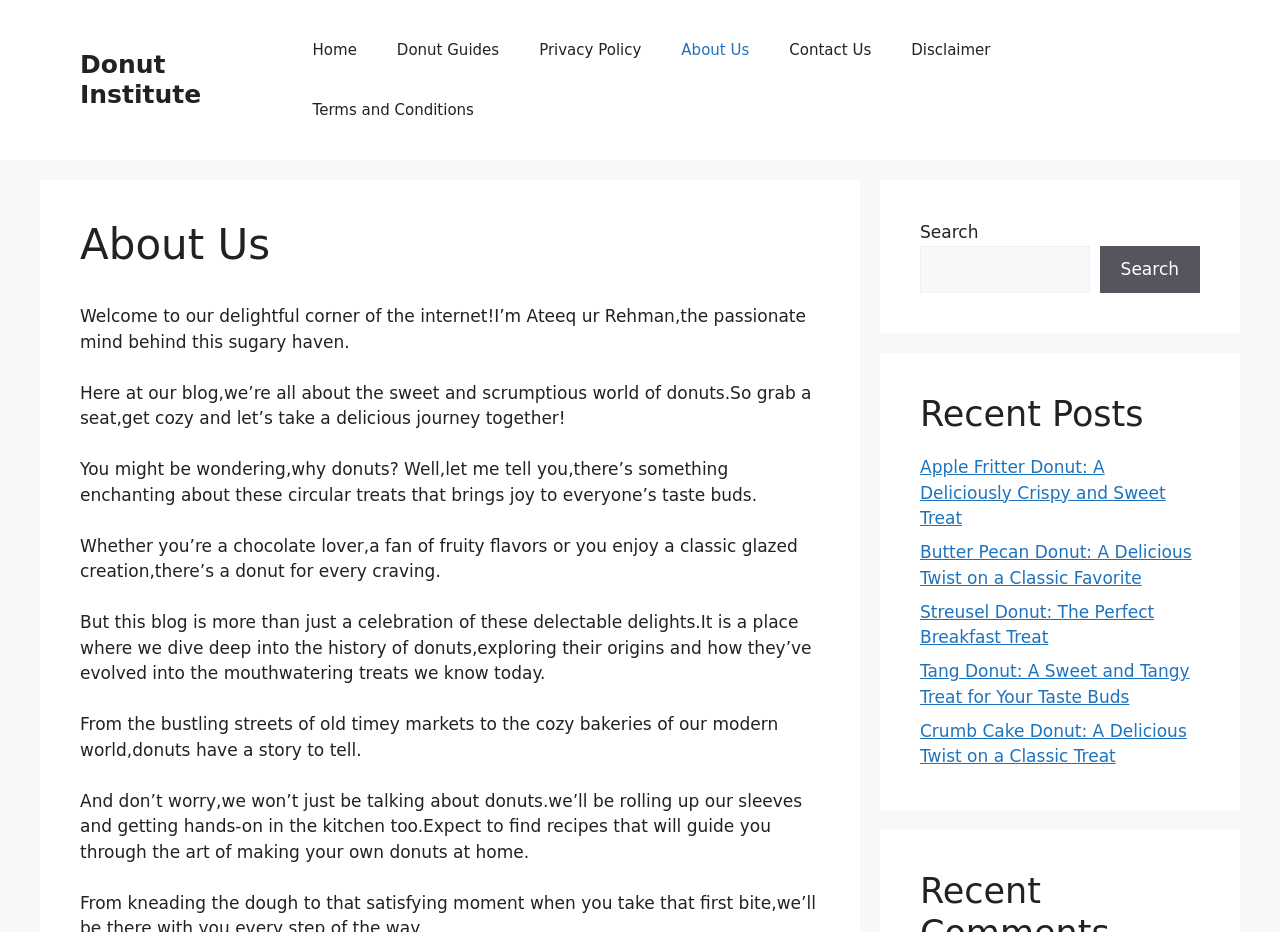Please locate the bounding box coordinates for the element that should be clicked to achieve the following instruction: "Click on the 'Home' link". Ensure the coordinates are given as four float numbers between 0 and 1, i.e., [left, top, right, bottom].

[0.229, 0.021, 0.294, 0.086]